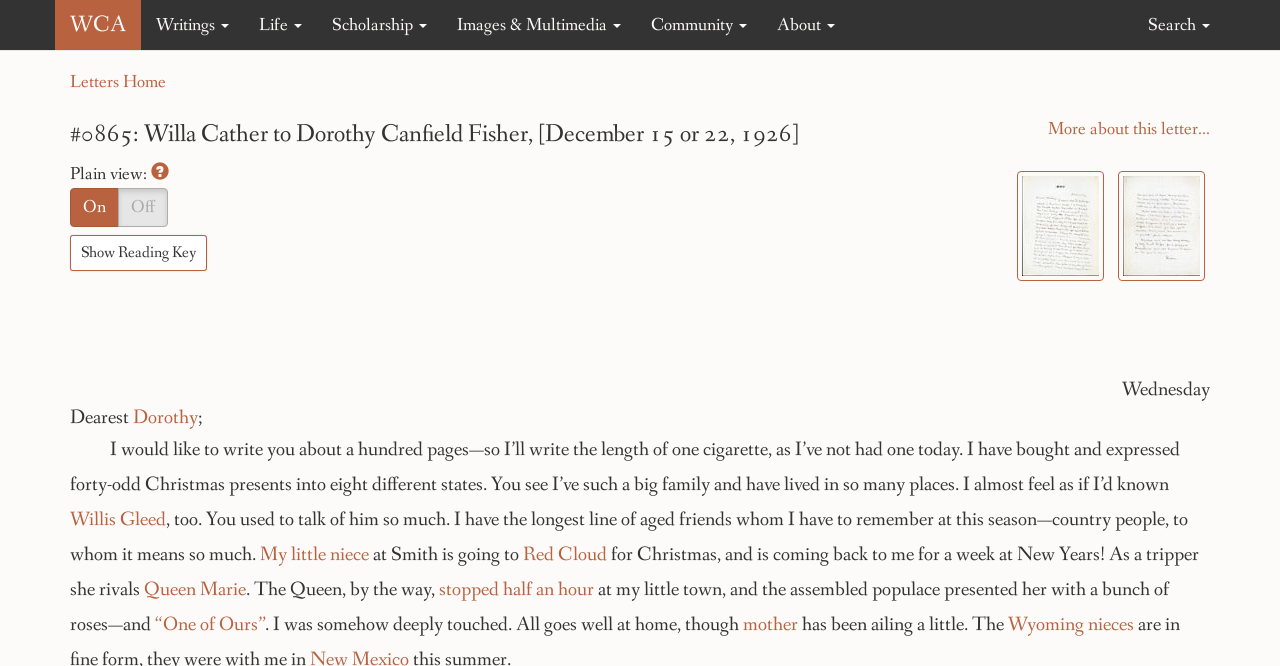What is the recipient's name in the letter?
Based on the image, give a one-word or short phrase answer.

Dorothy Canfield Fisher